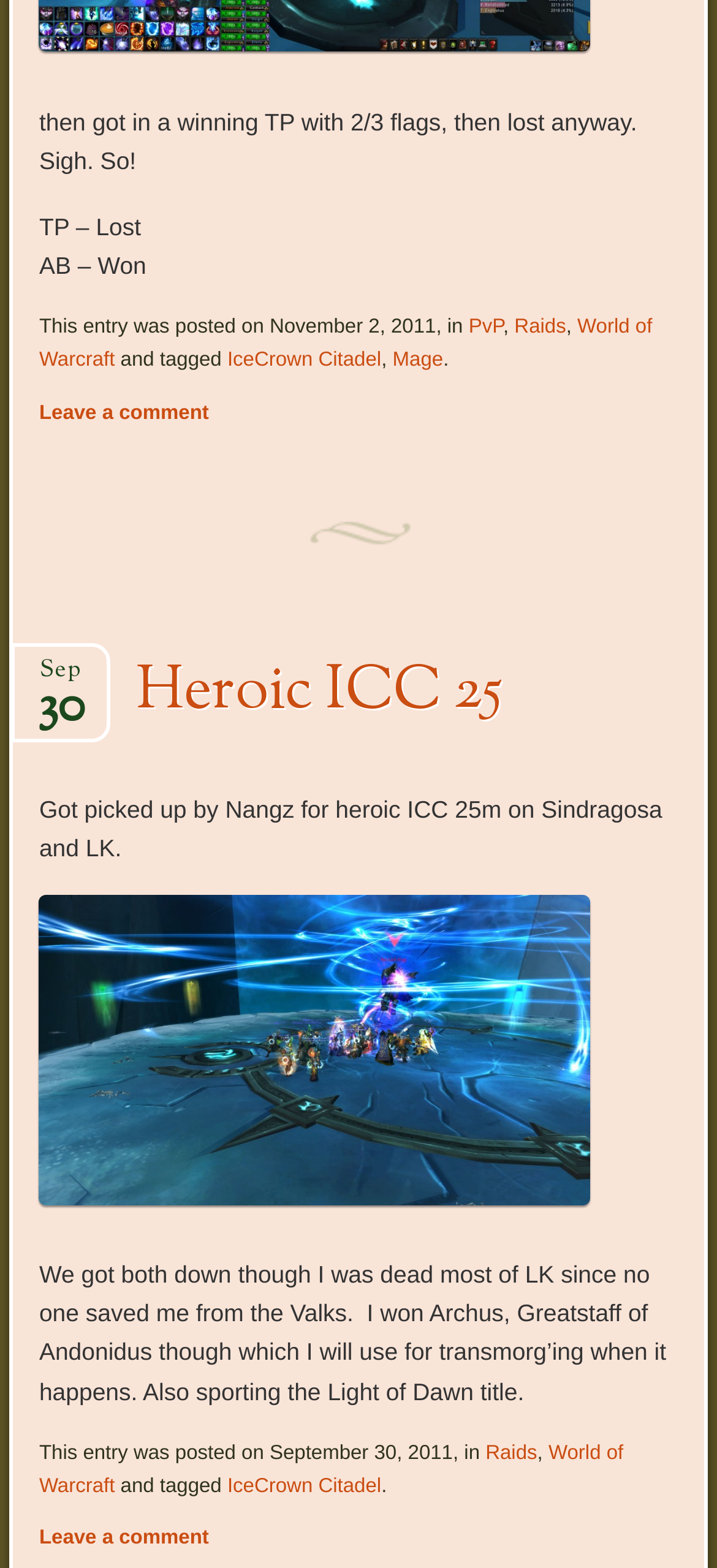Identify the bounding box coordinates of the clickable region to carry out the given instruction: "Click the link to view PvP content".

[0.654, 0.202, 0.702, 0.216]